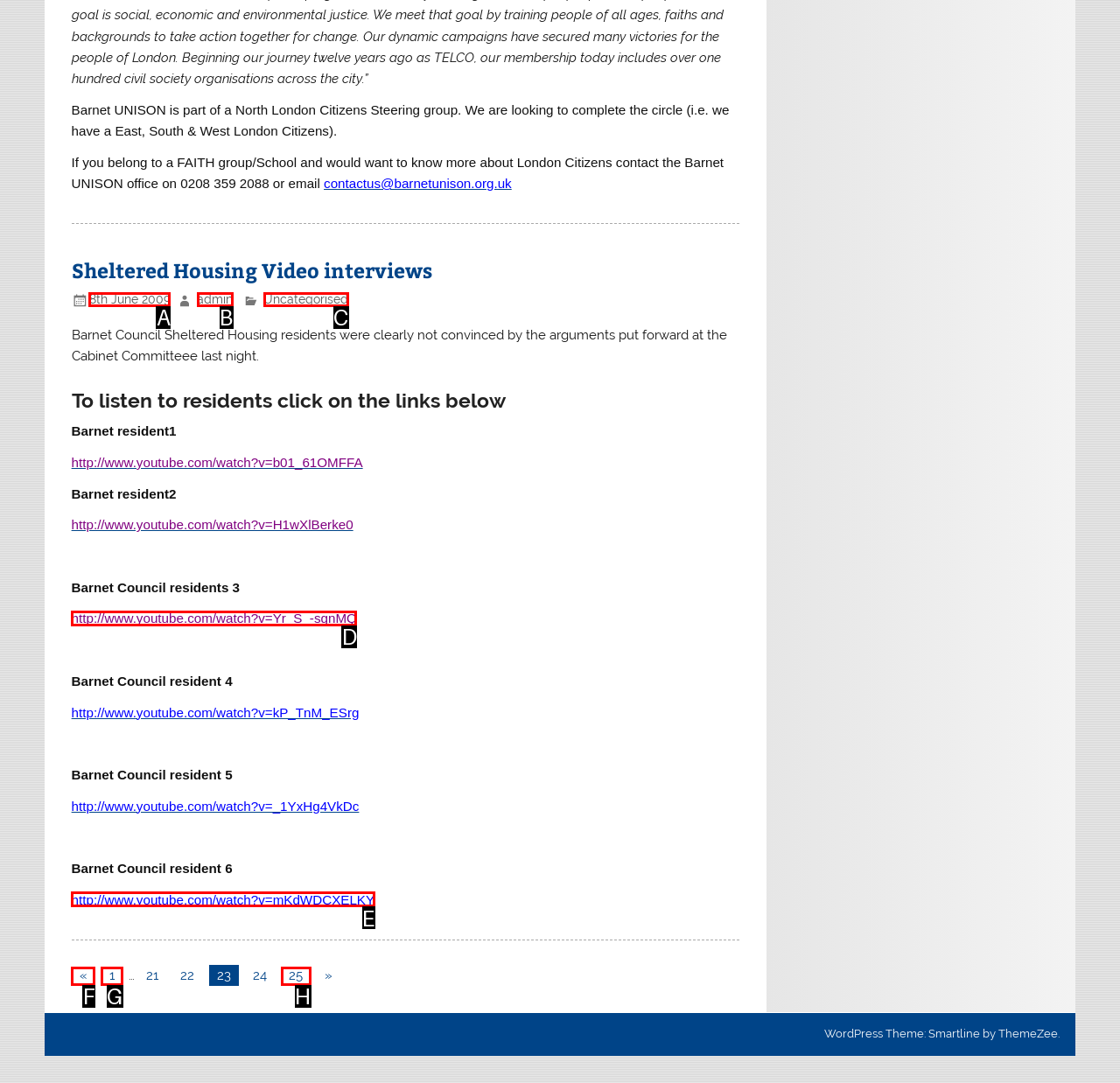Identify the HTML element that corresponds to the following description: 8th June 2009 Provide the letter of the best matching option.

A